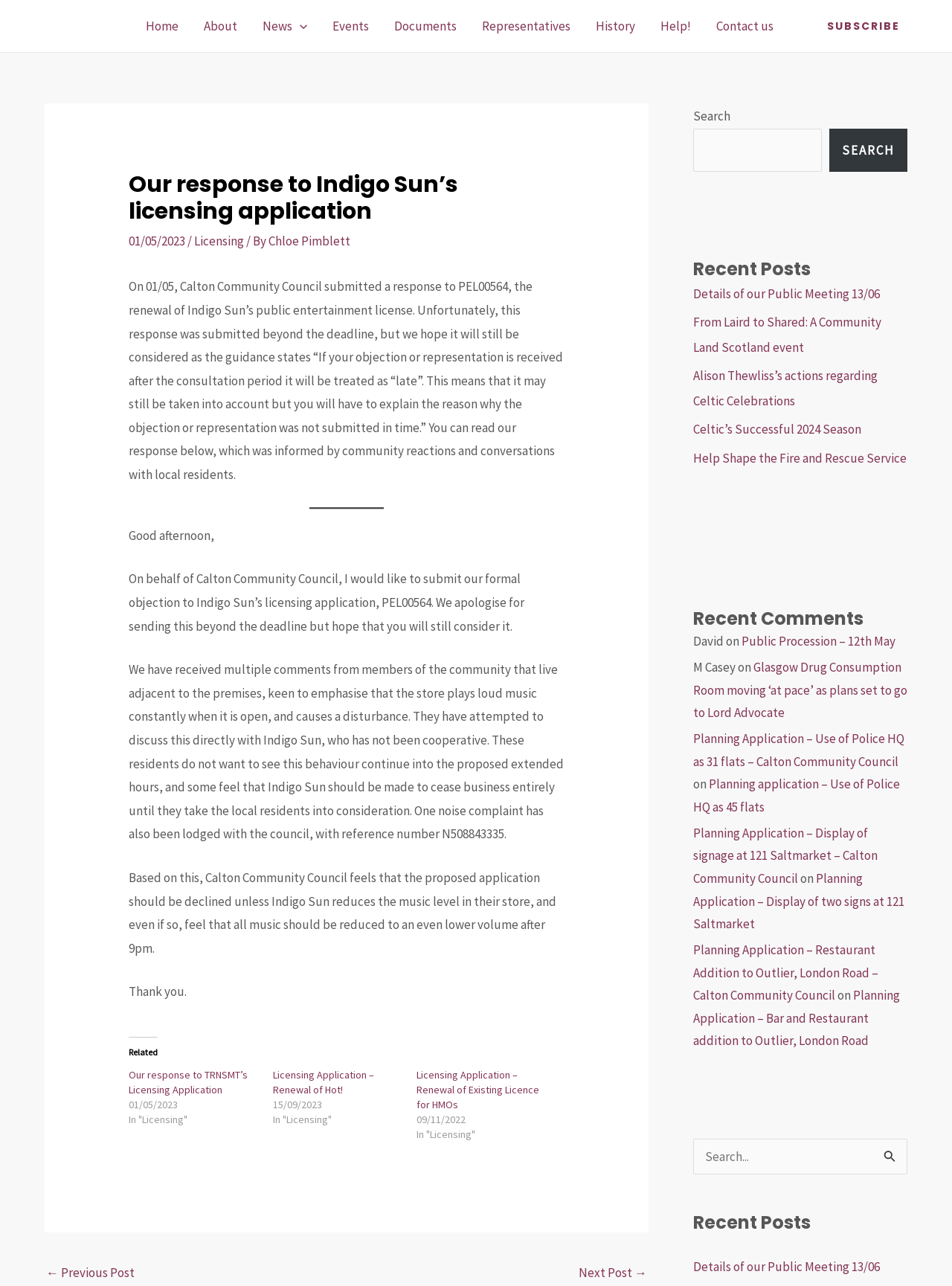Please determine the bounding box coordinates for the UI element described here. Use the format (top-left x, top-left y, bottom-right x, bottom-right y) with values bounded between 0 and 1: Representatives

[0.493, 0.0, 0.612, 0.04]